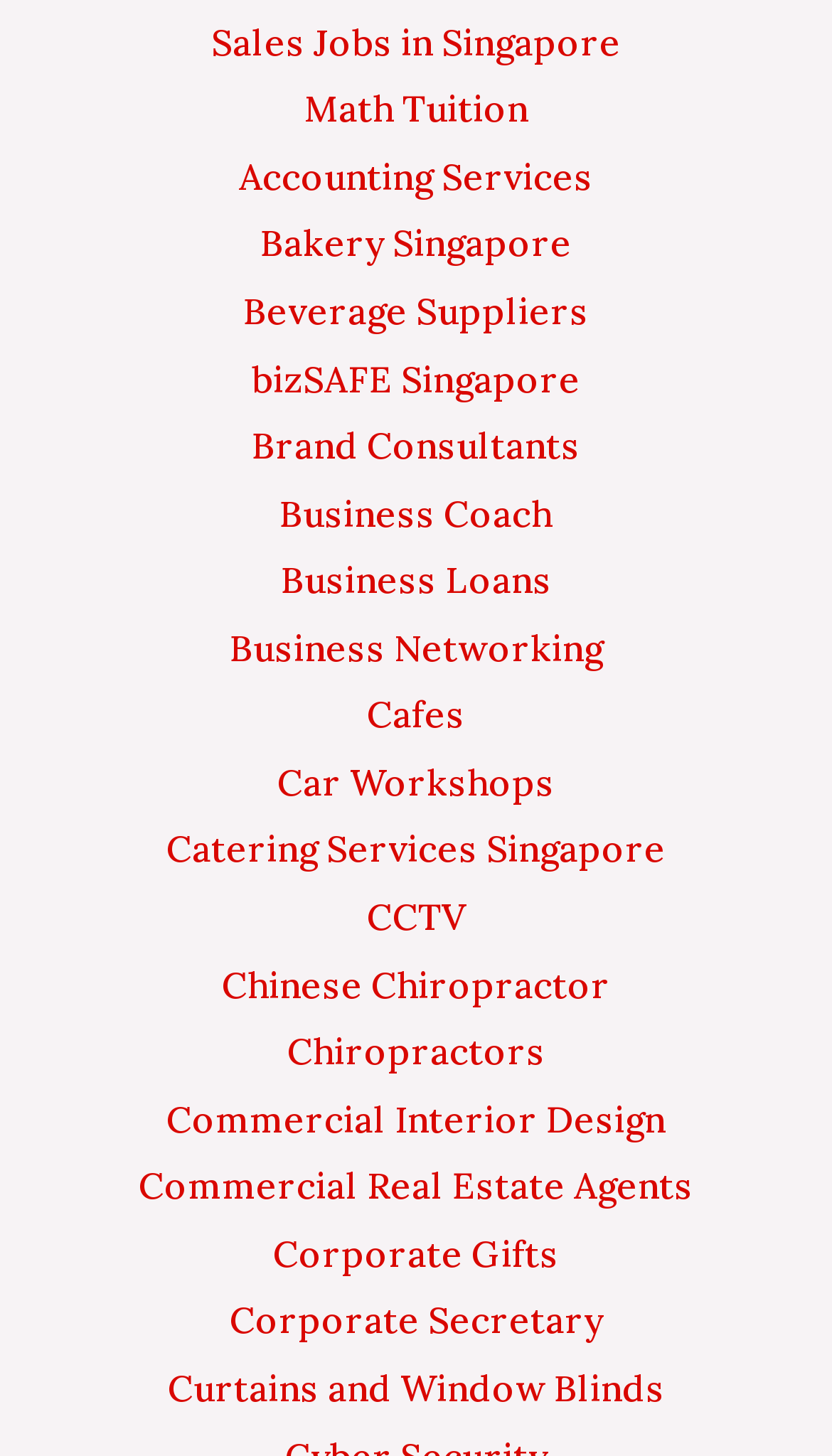Provide the bounding box coordinates for the area that should be clicked to complete the instruction: "Get math tuition".

[0.365, 0.059, 0.635, 0.091]